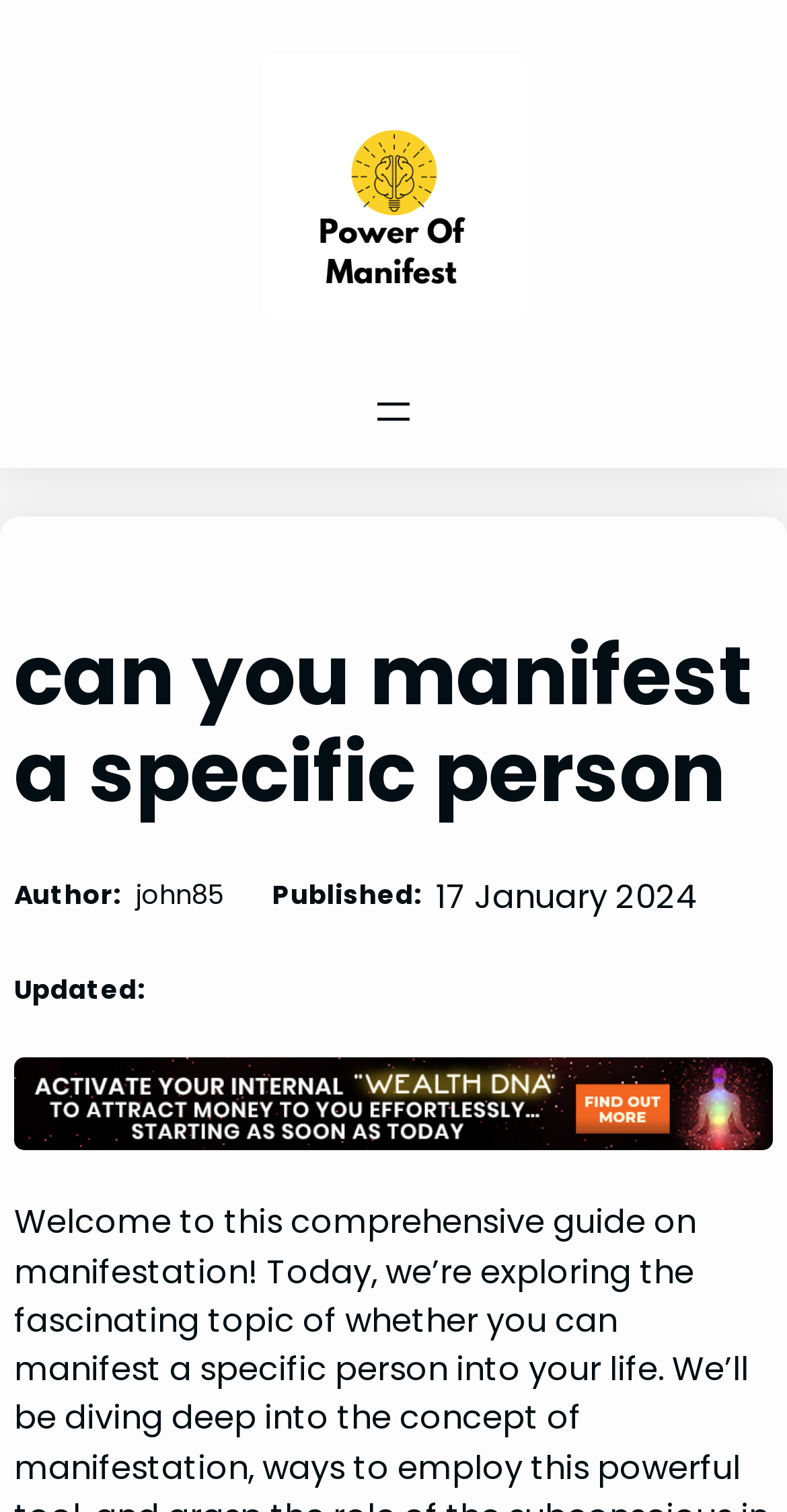Answer succinctly with a single word or phrase:
What is the author's name?

john85